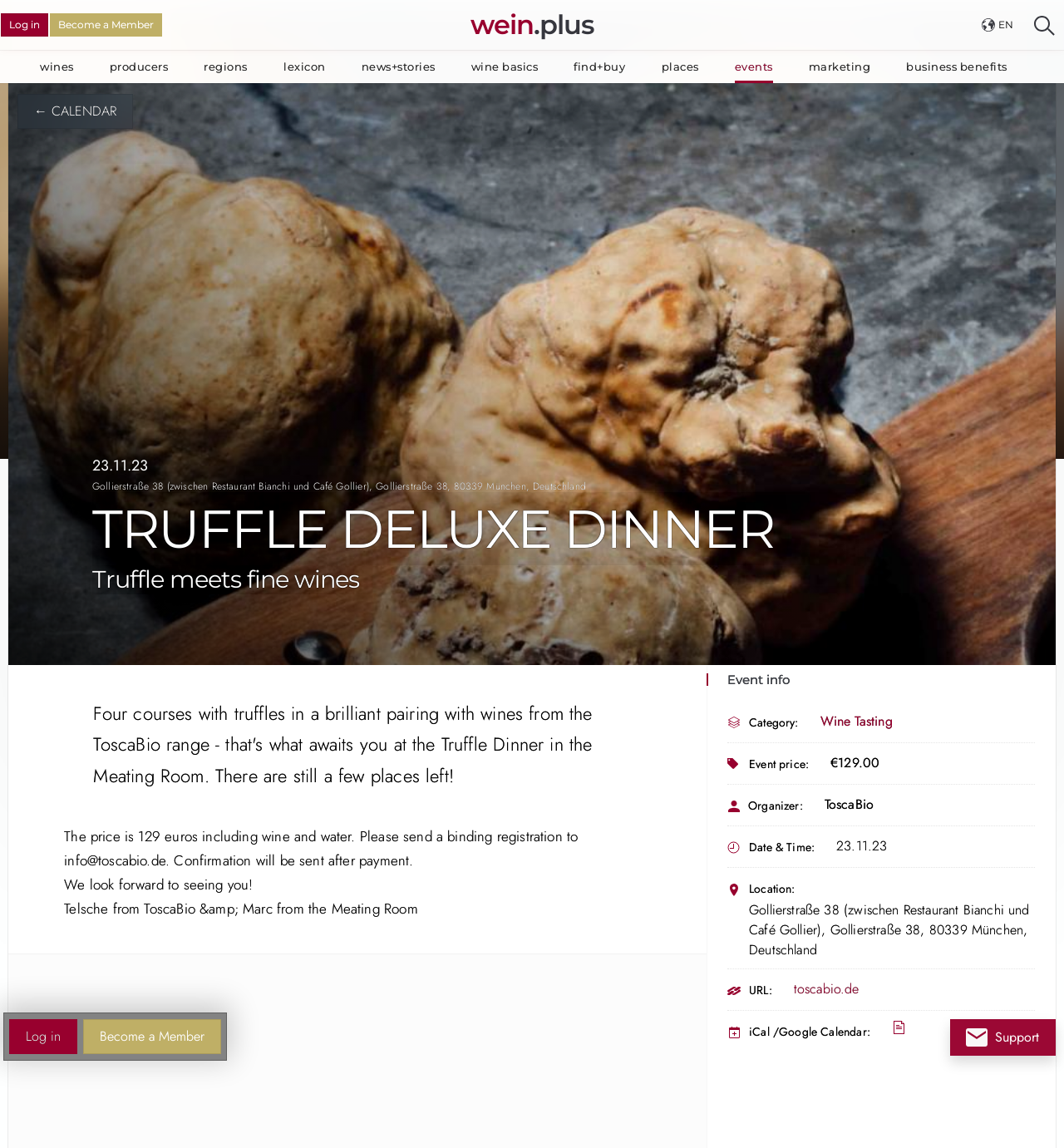Locate the bounding box coordinates of the area you need to click to fulfill this instruction: 'Log in'. The coordinates must be in the form of four float numbers ranging from 0 to 1: [left, top, right, bottom].

[0.001, 0.012, 0.045, 0.032]